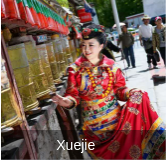Give a one-word or short phrase answer to the question: 
What is the atmosphere of the street scene?

Lively